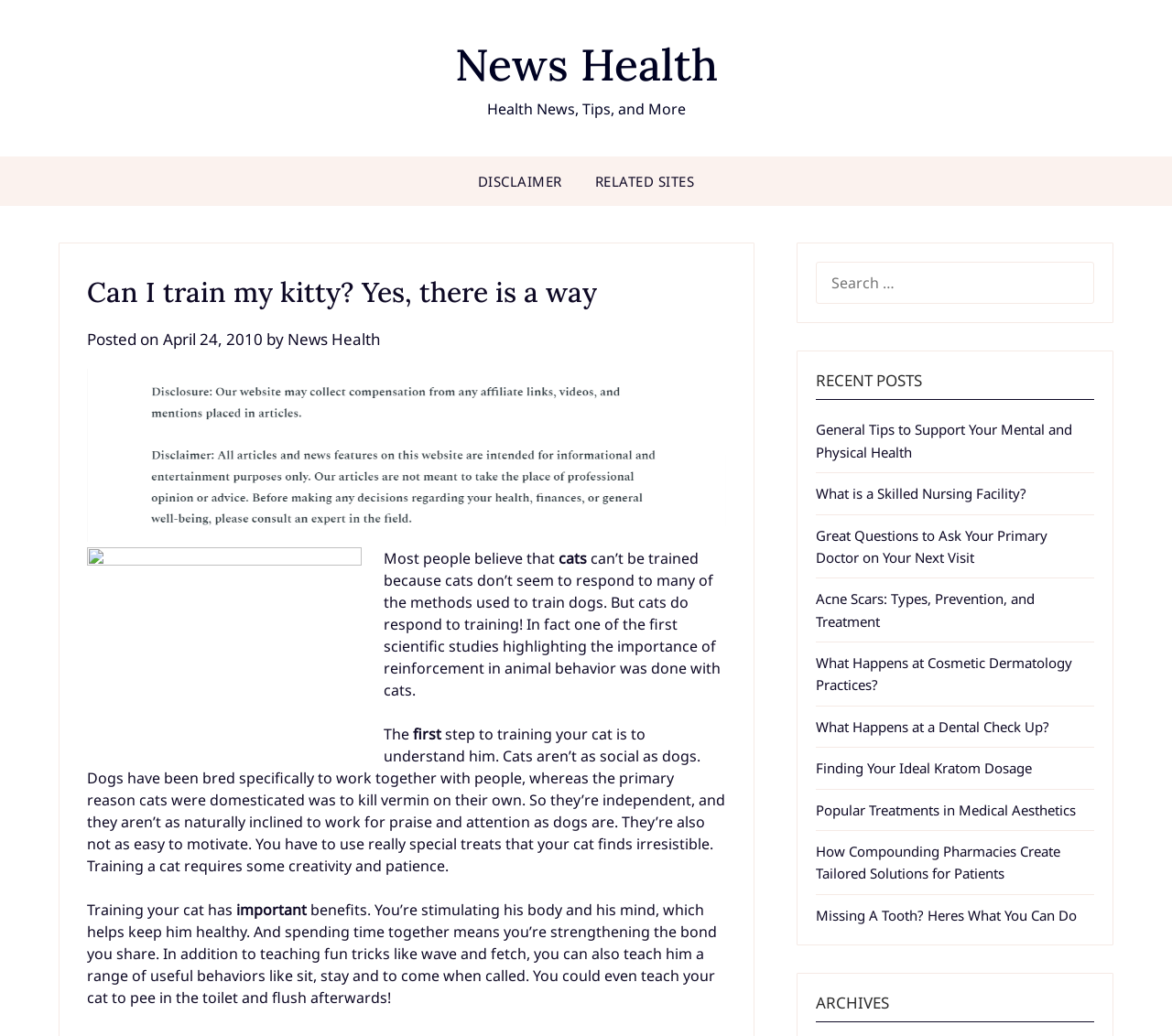Determine the bounding box coordinates of the clickable element to complete this instruction: "Search for health news". Provide the coordinates in the format of four float numbers between 0 and 1, [left, top, right, bottom].

[0.696, 0.253, 0.934, 0.294]